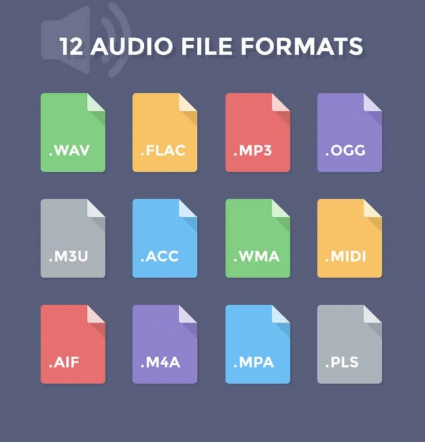Explain in detail what you see in the image.

The image illustrates a vibrant collection of 12 different audio file formats, each represented by a colorful document icon. Arranged in a grid, the file types listed include:

- **Top Row**: 
  - .WAV (green)
  - .FLAC (orange)
  - .MP3 (yellow)
  - .OGG (light blue)

- **Bottom Row**:
  - .M3U (red)
  - .ACC (blue)
  - .WMA (green)
  - .MIDI (orange)

- **Final Row**:
  - .AIF (pink)
  - .M4A (purple)
  - .MPA (grey)
  - .PLS (gold)

At the top of the image, the title reads "12 AUDIO FILE FORMATS," accompanied by an icon of a speaker, suggesting the relevance of these formats in audio playback and production. This graphic serves as a visual guide to various audio formats essential for recording, producing, or distributing music, making it a handy reference for musicians, DJs, and audio enthusiasts alike.